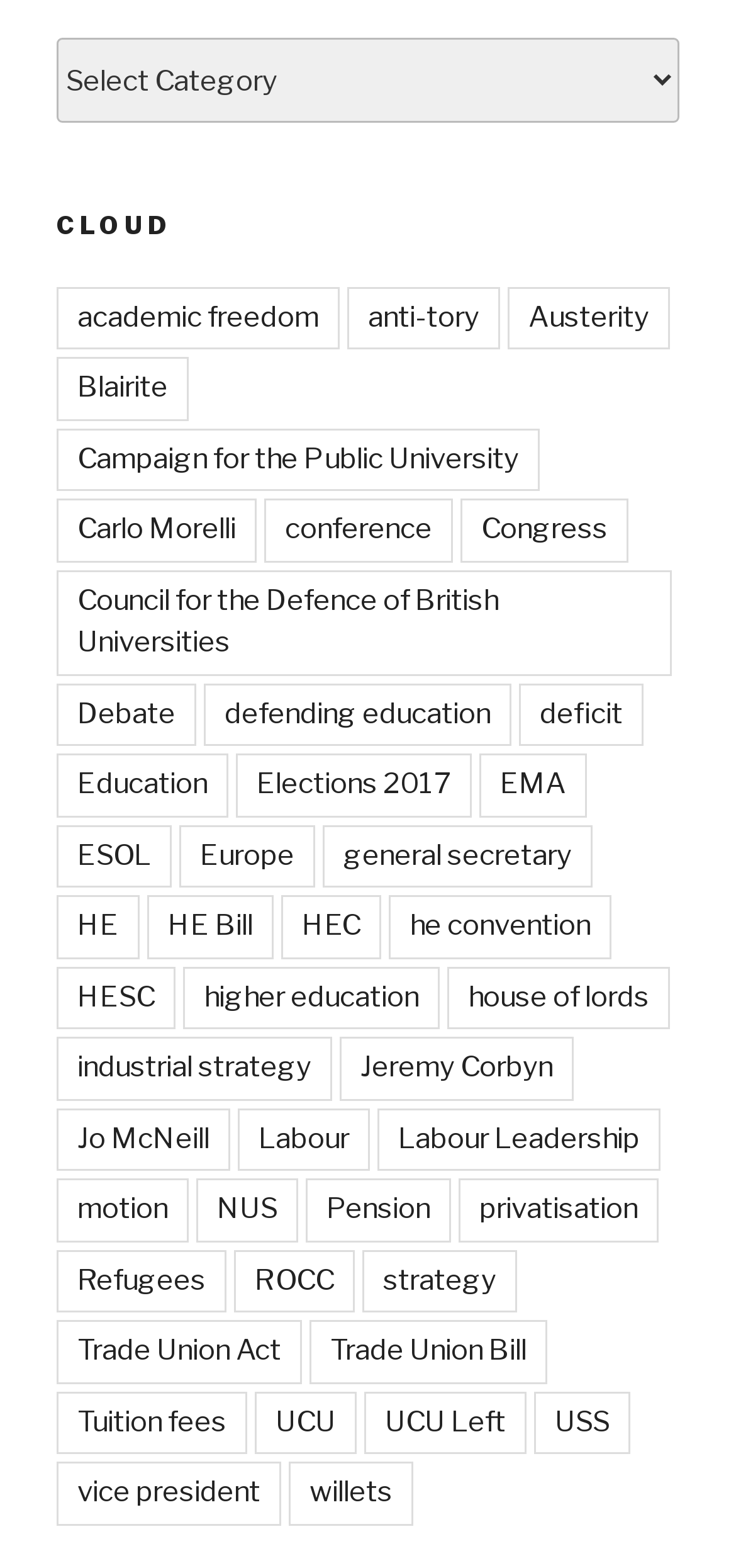Please provide a detailed answer to the question below by examining the image:
How many links are listed under the 'CLOUD' category?

I counted the number of links listed under the 'CLOUD' category, and there are 58 links in total, ranging from 'academic freedom' to 'willets'.